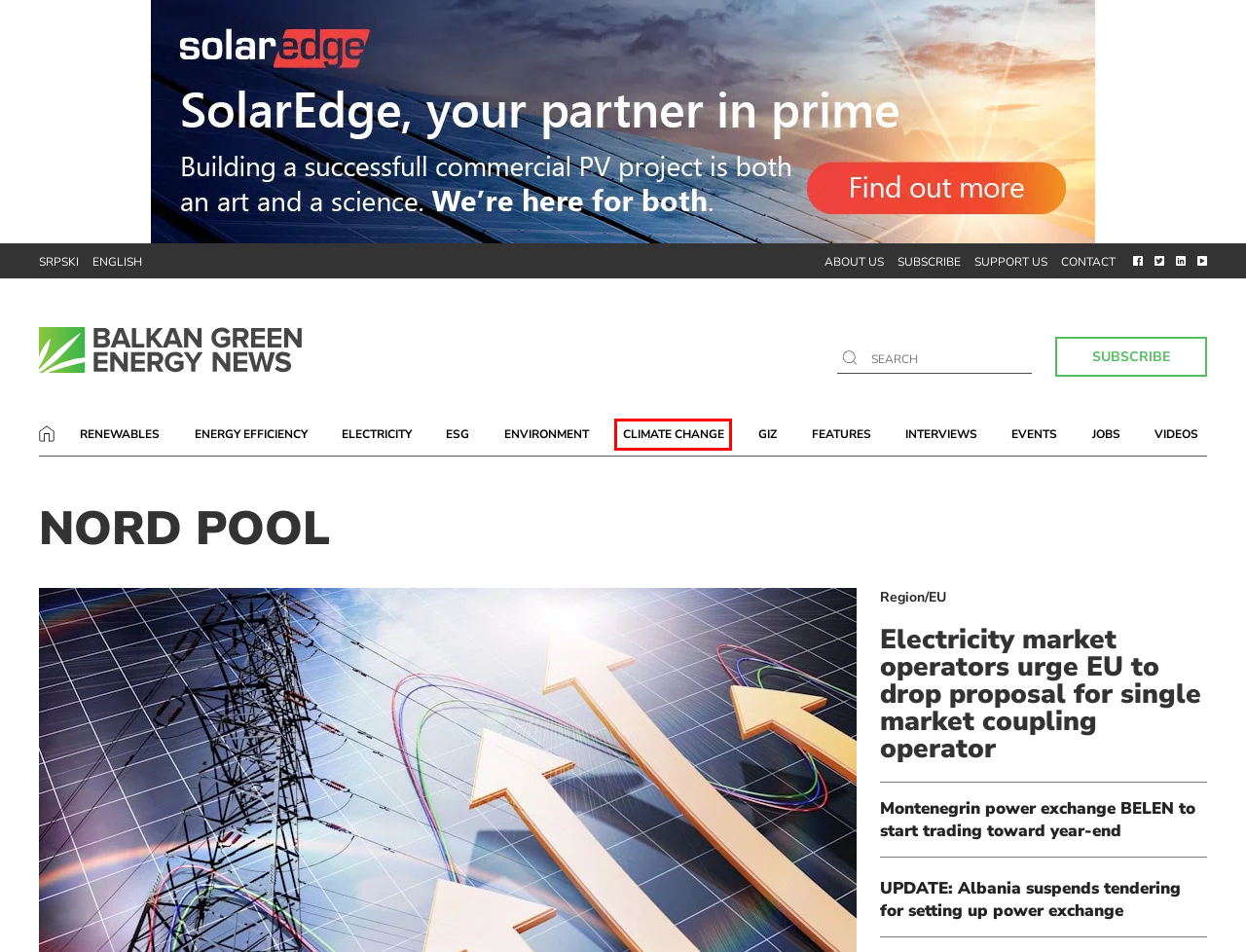With the provided webpage screenshot containing a red bounding box around a UI element, determine which description best matches the new webpage that appears after clicking the selected element. The choices are:
A. SolarEdge for Business | Sustainable on sunshine
B. Home - Balkan Green Energy News
C. Subscribe To Newsletter - Balkan Green Energy News
D. Sustainable energy, climate change and environmental protection events in the Balkans
E. Electricity market operators urge EU to drop proposal for single market coupling operator
F. UPDATE: Albania suspends tendering for setting up power exchange
G. Climate Change Archives - Balkan Green Energy News
H. About Us - Balkan Green Energy News

G